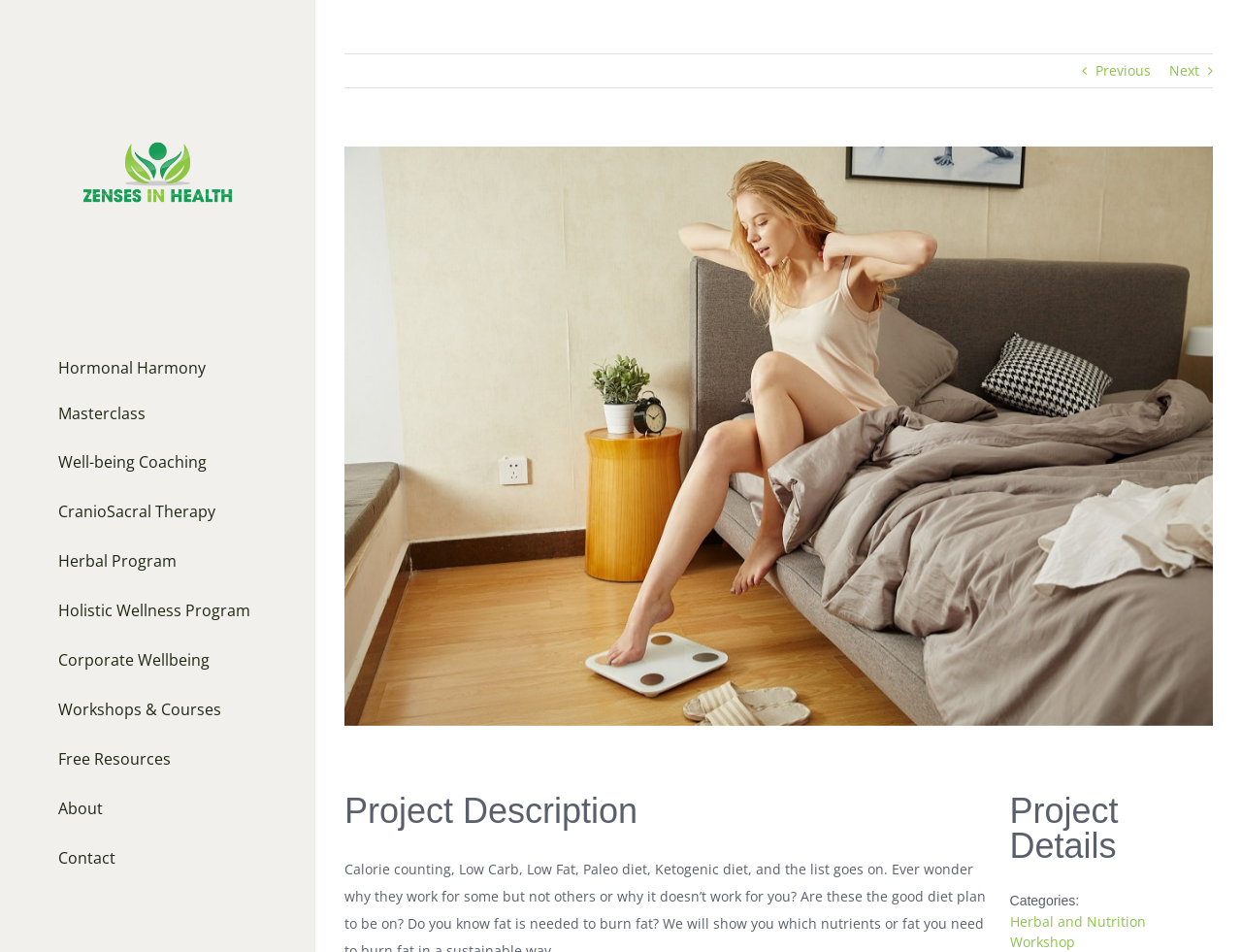Please identify the bounding box coordinates of the clickable area that will allow you to execute the instruction: "Navigate to Hormonal Harmony Masterclass".

[0.0, 0.362, 0.254, 0.46]